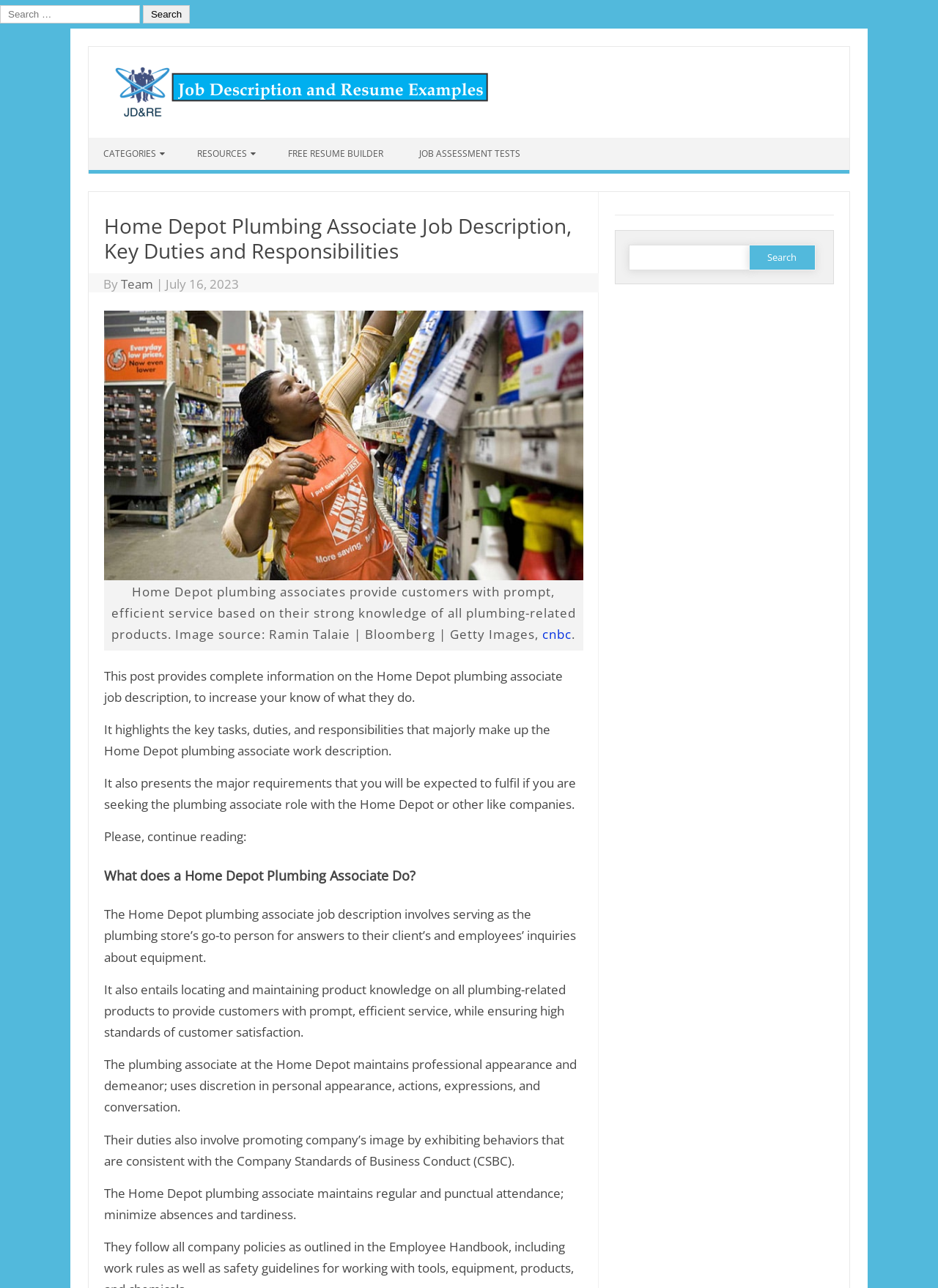Create a full and detailed caption for the entire webpage.

The webpage is about the job description of a Home Depot plumbing associate. At the top, there is a search bar with a "Search" button, allowing users to search for specific content. Below the search bar, there are several links, including "Job Description And Resume Examples", "Skip to content", "CATEGORIES", "RESOURCES", "FREE RESUME BUILDER", and "JOB ASSESSMENT TESTS".

The main content of the webpage is divided into sections. The first section has a heading that reads "Home Depot Plumbing Associate Job Description, Key Duties and Responsibilities". Below the heading, there is an image related to the job description, accompanied by a figcaption that provides more information about the image.

The next section provides an overview of the job description, stating that the post will cover the key tasks, duties, and responsibilities of a Home Depot plumbing associate. The following sections delve deeper into the job description, outlining the specific duties and responsibilities of the role, such as serving as the go-to person for answers to client and employee inquiries, maintaining product knowledge, and promoting the company's image.

Throughout the webpage, there are several paragraphs of text that provide detailed information about the job description. The text is organized into clear sections, making it easy to follow and understand. There are no other images on the webpage besides the one related to the job description.